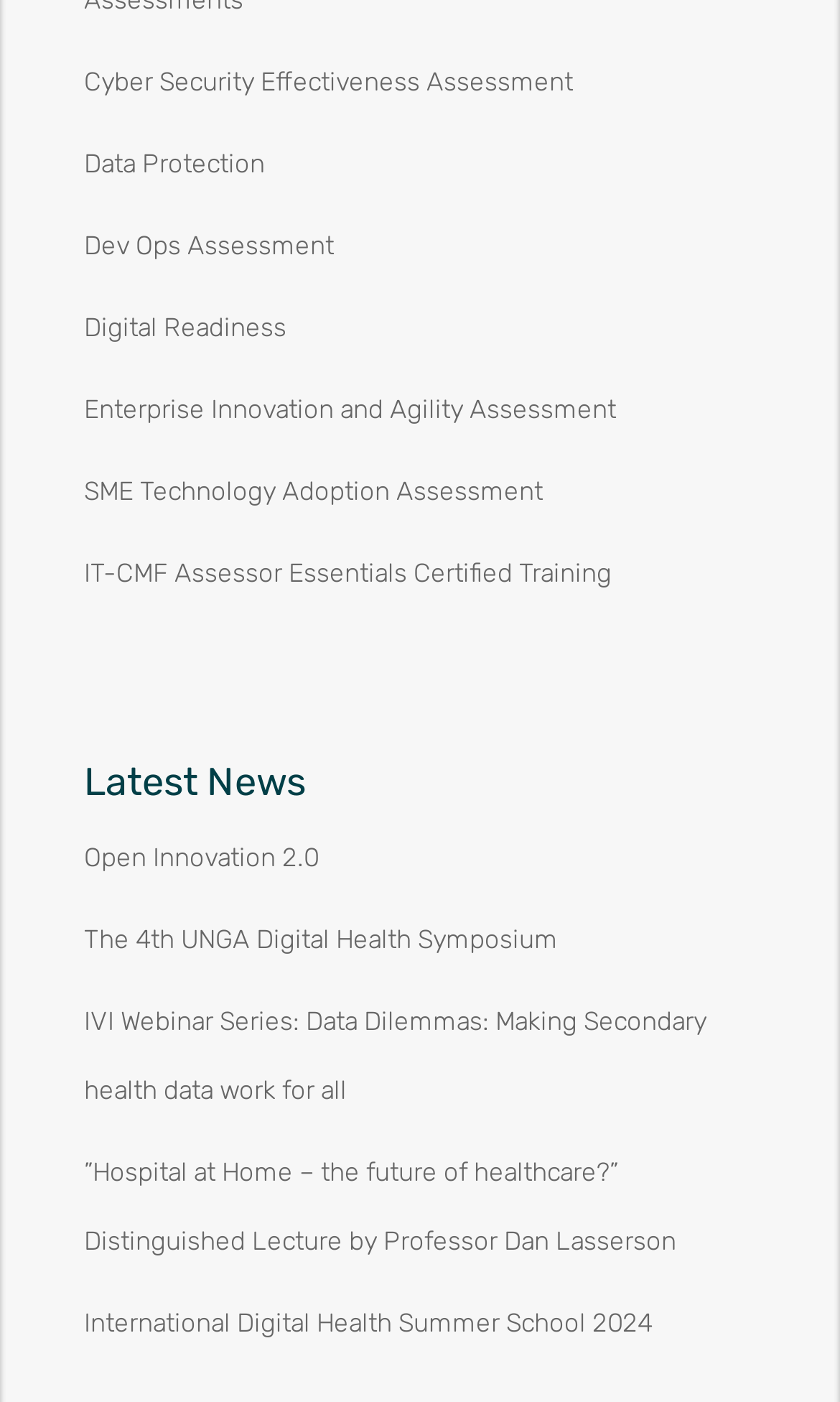Identify the bounding box coordinates for the UI element described as follows: "Data Protection". Ensure the coordinates are four float numbers between 0 and 1, formatted as [left, top, right, bottom].

[0.1, 0.107, 0.315, 0.128]